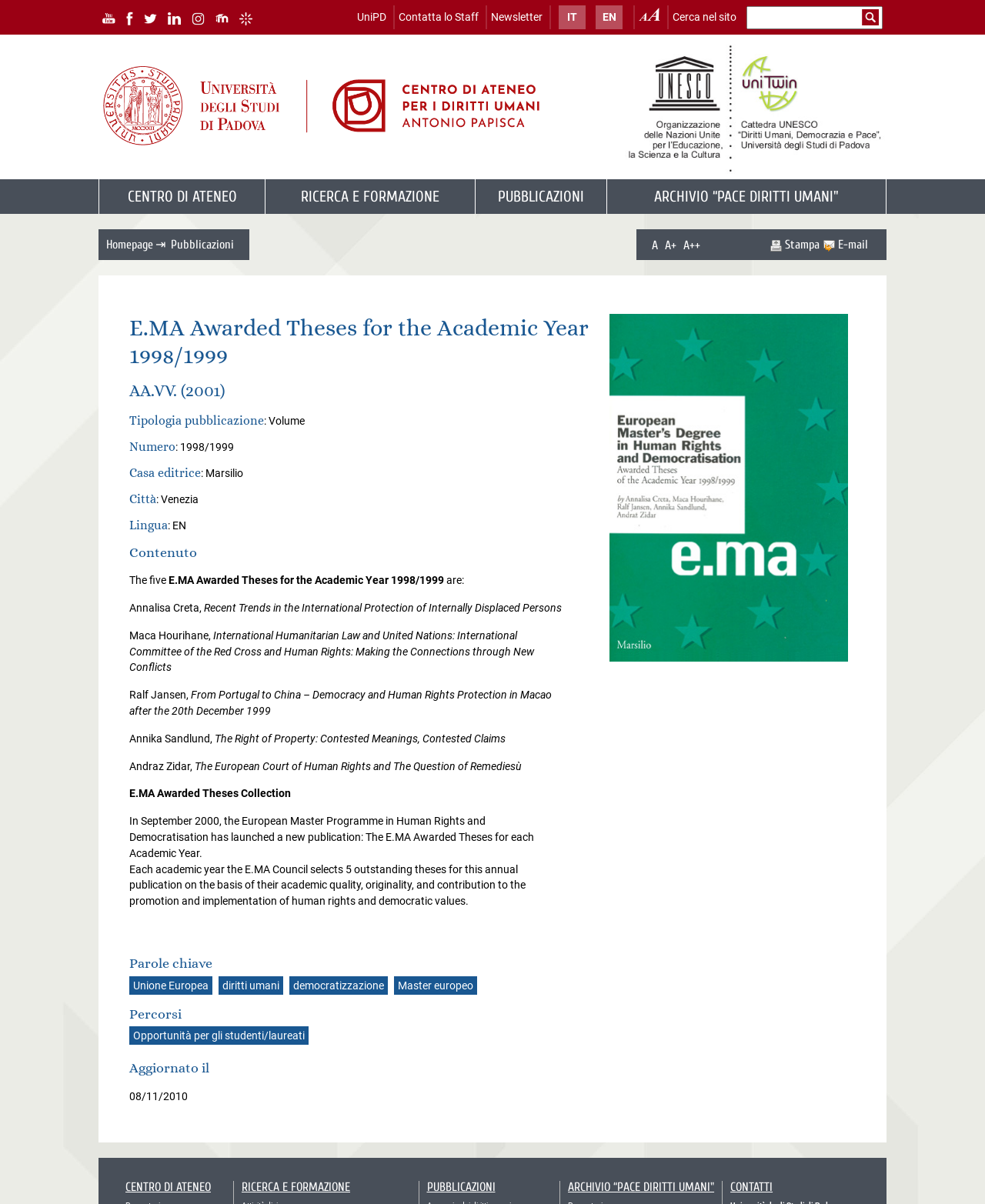From the details in the image, provide a thorough response to the question: What is the name of the university?

The name of the university can be found in the top-left corner of the webpage, where it is written 'Centro di Ateneo per i Diritti Umani - Università di Padova'.